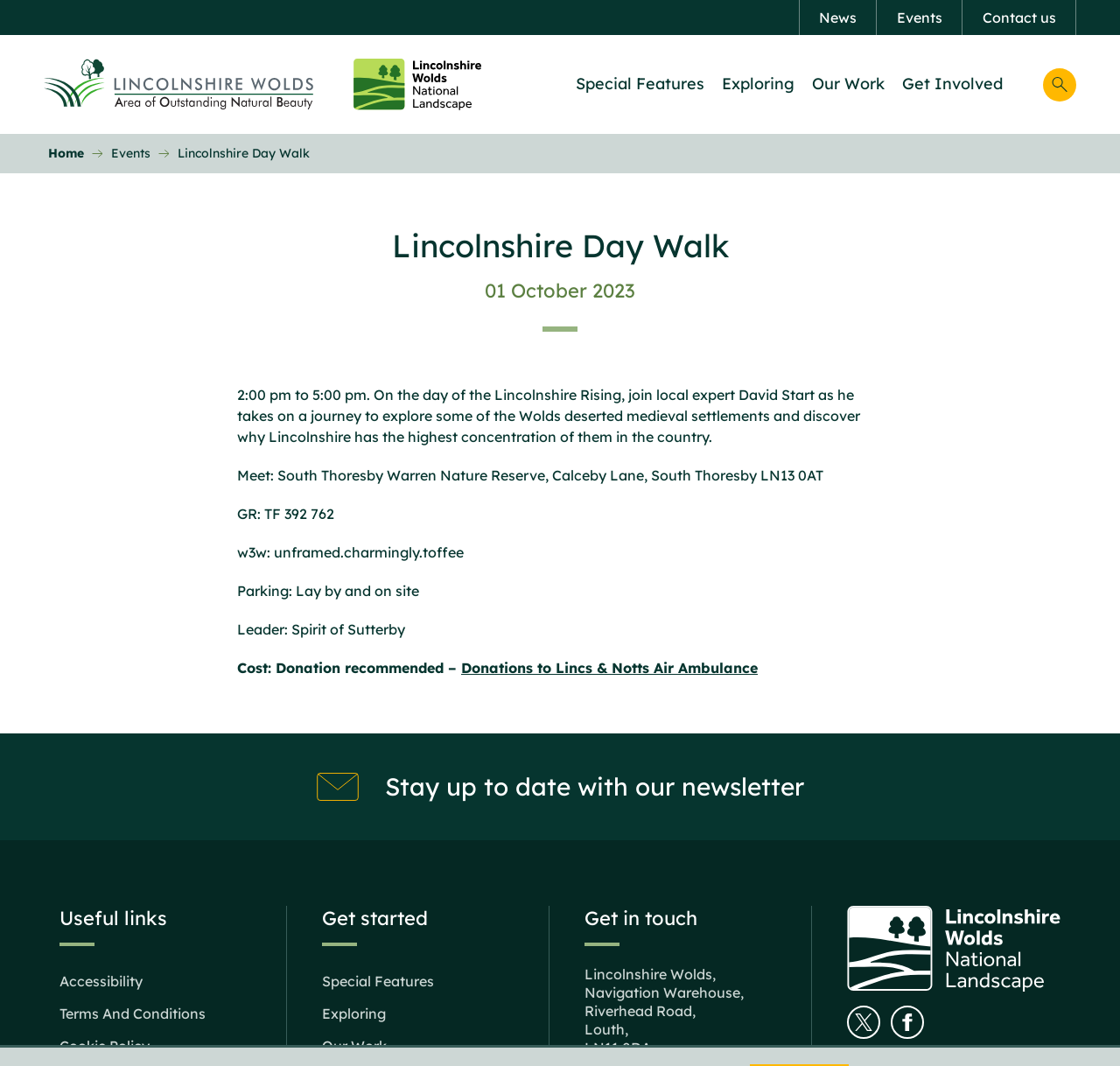What is the location of the Lincolnshire Wolds Countryside Service office?
Can you provide an in-depth and detailed response to the question?

I found the answer by looking at the static text elements that contain the address information, which are 'Navigation Warehouse,', 'Riverhead Road,', 'Louth,', and 'LN11 0DA'. These elements are located within the main element and have bounding box coordinates of [0.522, 0.923, 0.664, 0.939], [0.522, 0.94, 0.621, 0.956], [0.522, 0.957, 0.561, 0.974], and [0.522, 0.974, 0.581, 0.991] respectively.